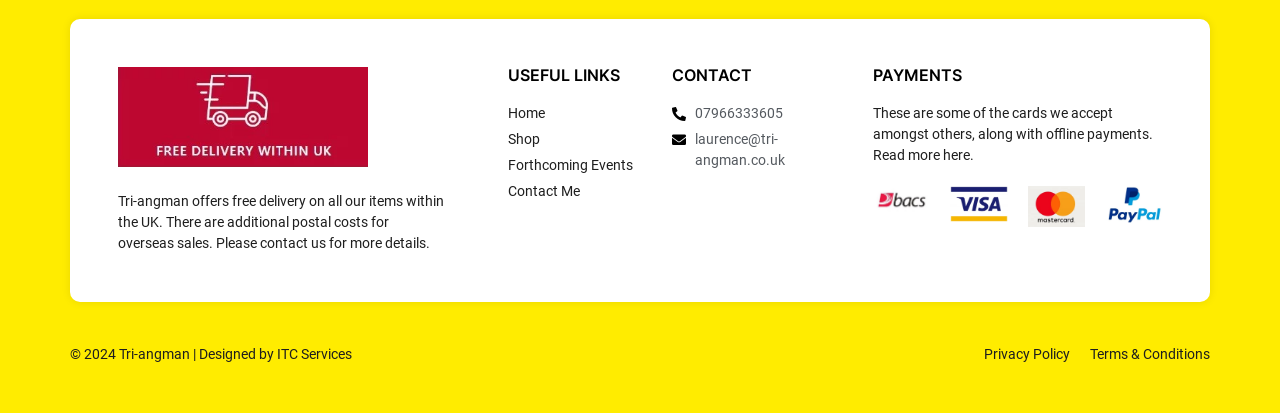Could you highlight the region that needs to be clicked to execute the instruction: "check privacy policy"?

[0.769, 0.833, 0.836, 0.884]